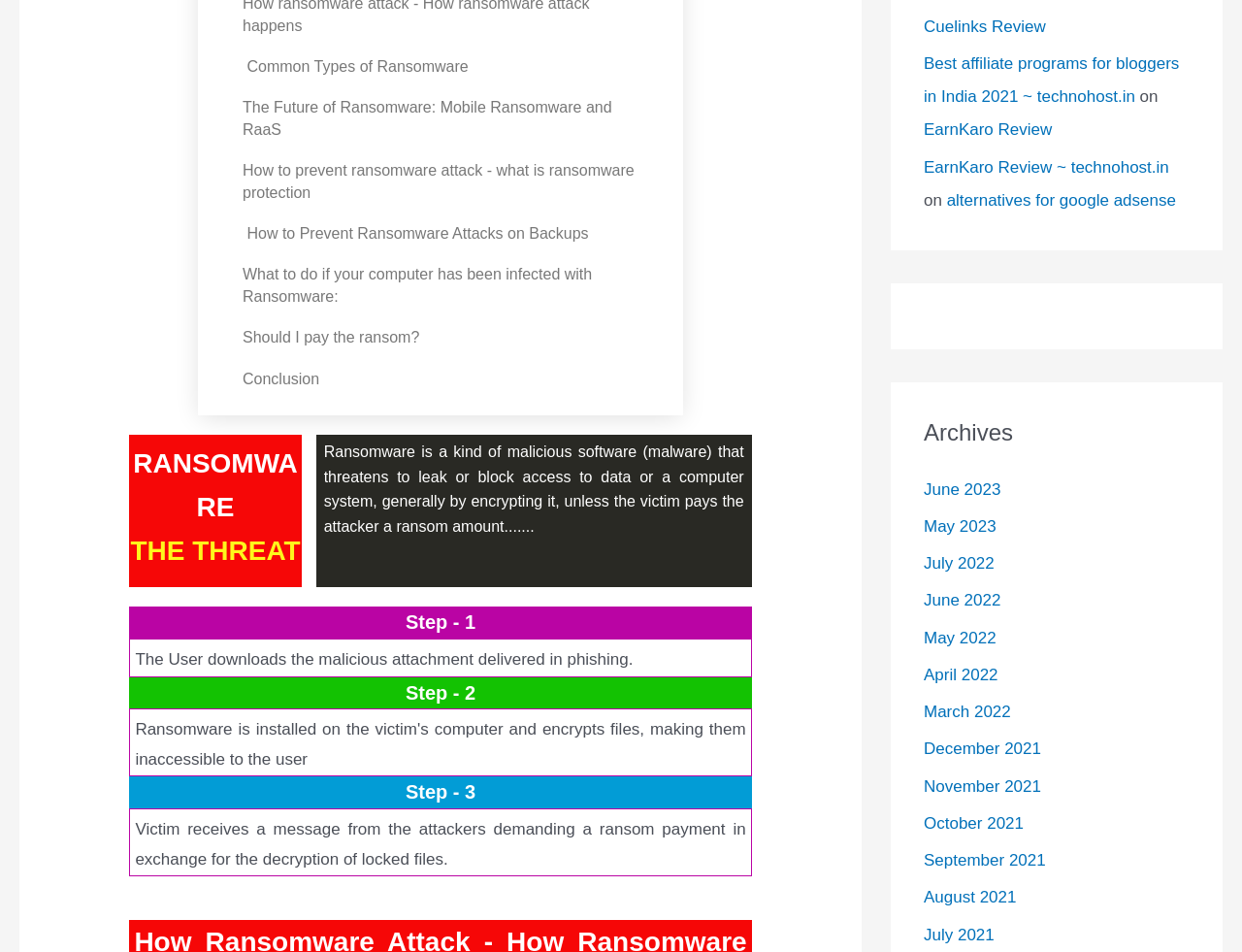Identify the bounding box coordinates of the area that should be clicked in order to complete the given instruction: "View archives for 'June 2023'". The bounding box coordinates should be four float numbers between 0 and 1, i.e., [left, top, right, bottom].

[0.744, 0.504, 0.806, 0.524]